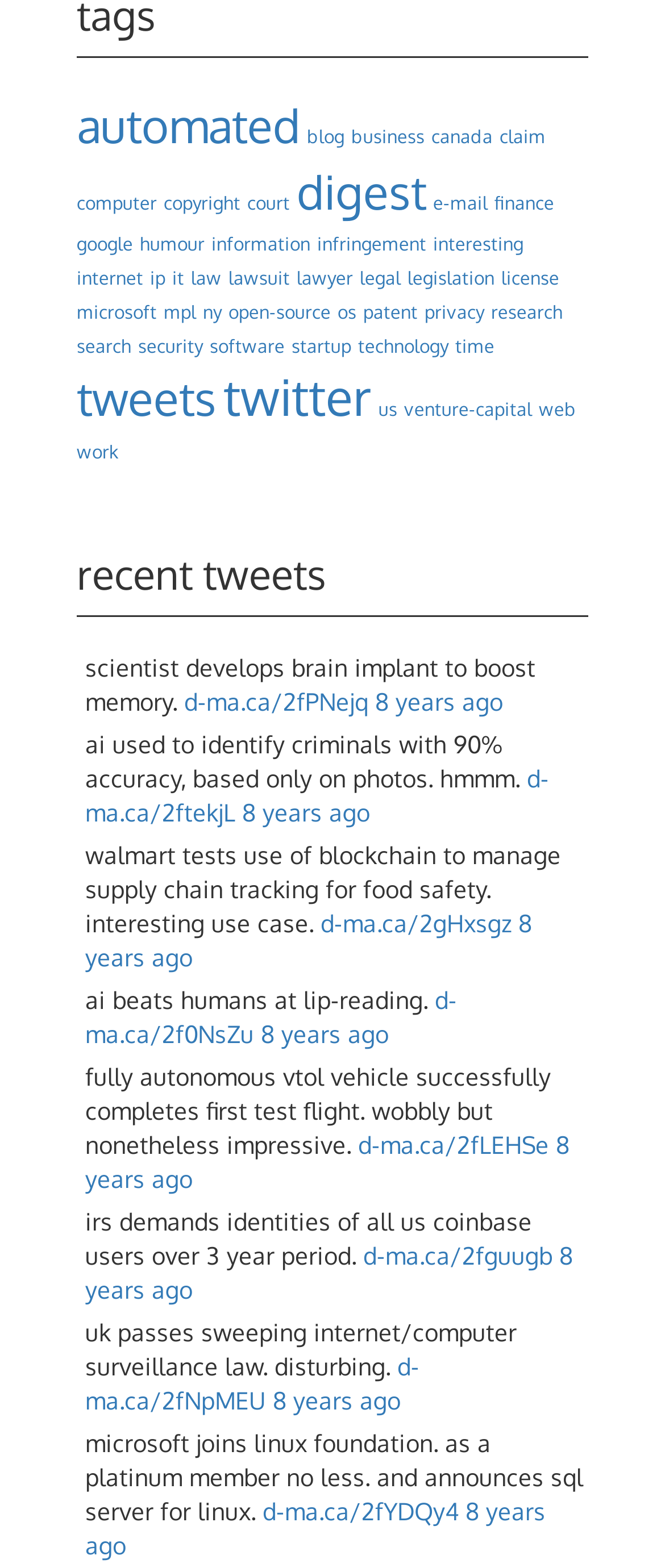Please identify the bounding box coordinates for the region that you need to click to follow this instruction: "Check 'recent tweets' heading".

[0.115, 0.352, 0.885, 0.381]